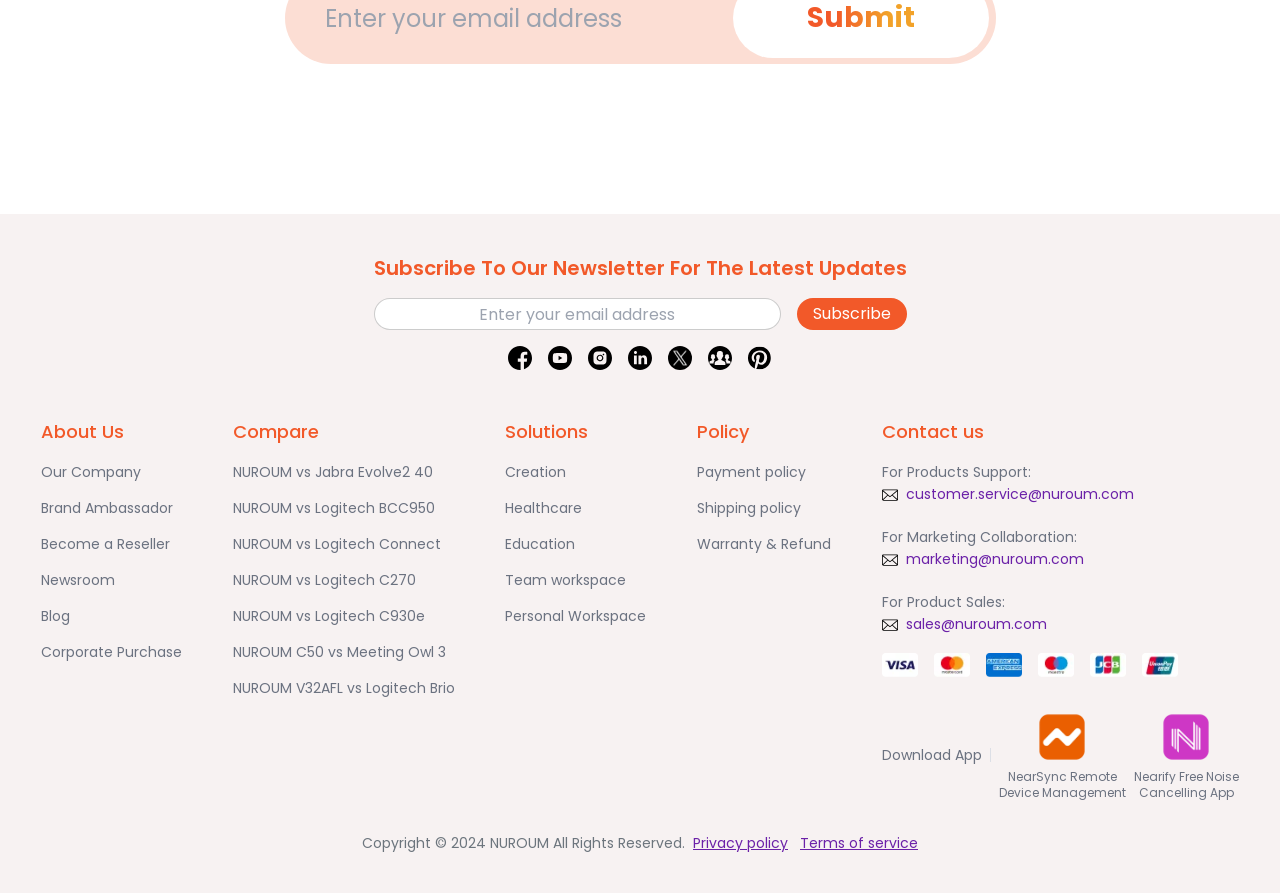Please specify the bounding box coordinates of the region to click in order to perform the following instruction: "Read about our company".

[0.032, 0.517, 0.142, 0.54]